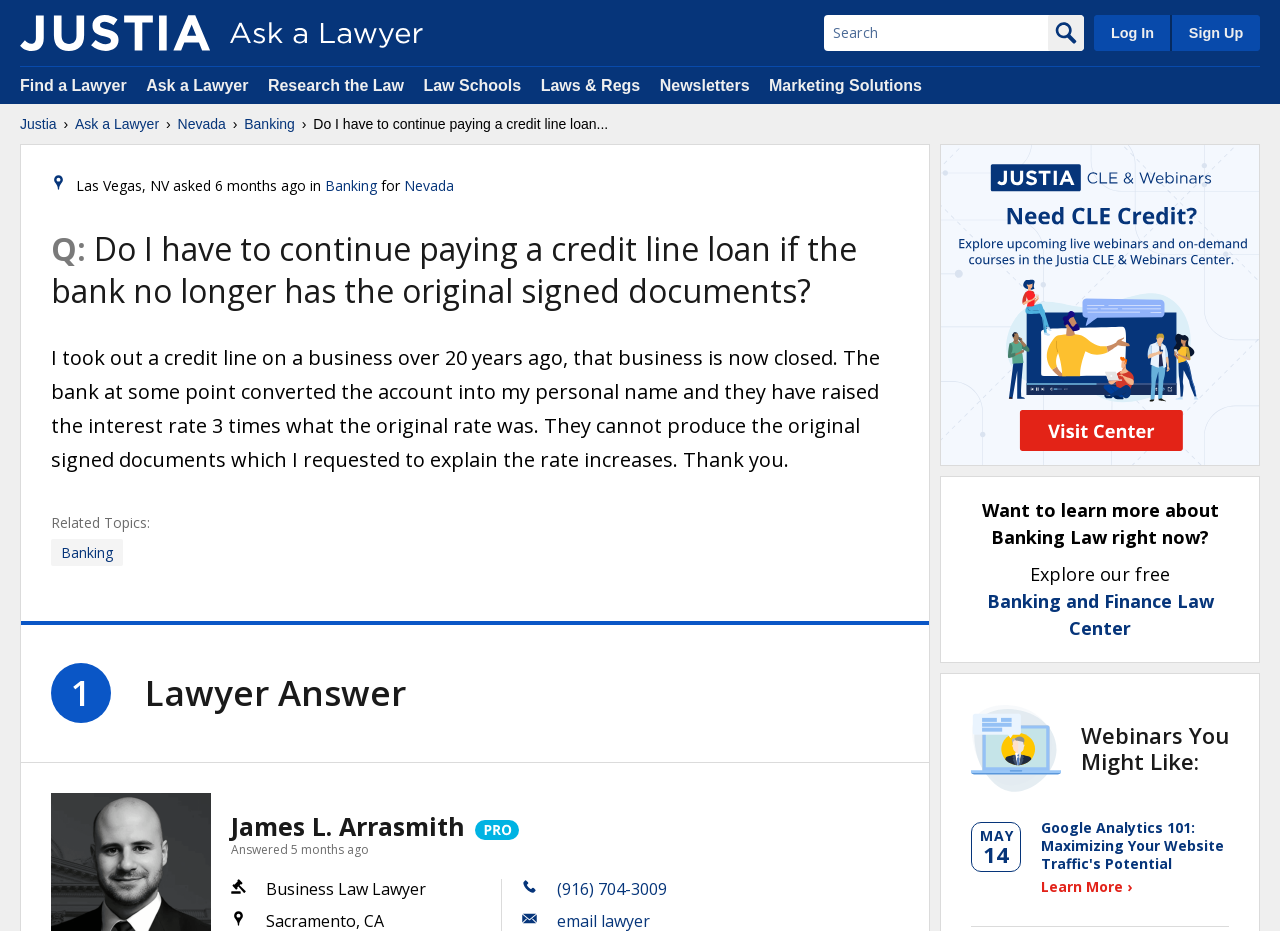Determine the bounding box coordinates for the element that should be clicked to follow this instruction: "Search for something". The coordinates should be given as four float numbers between 0 and 1, in the format [left, top, right, bottom].

[0.644, 0.016, 0.819, 0.055]